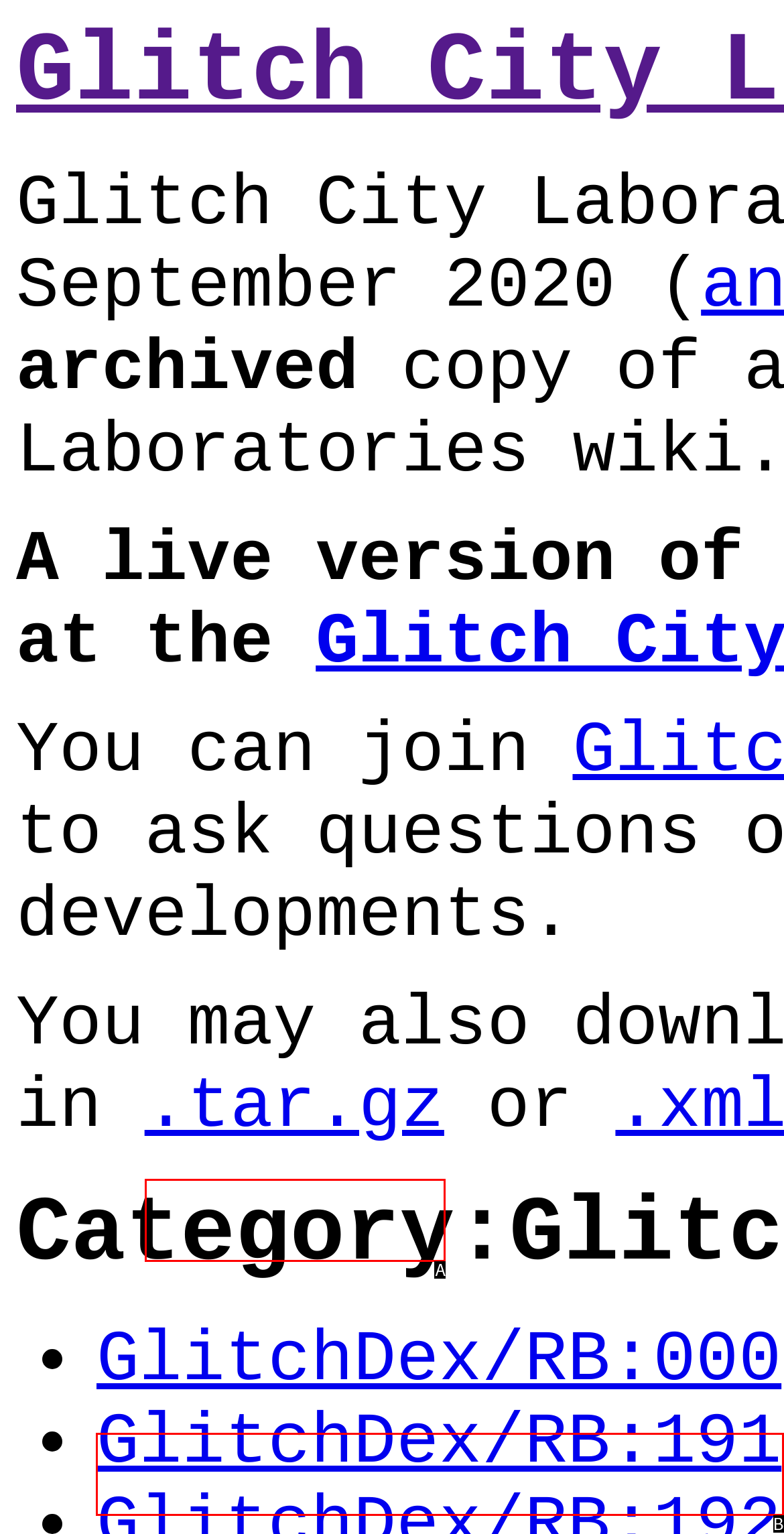Choose the HTML element that corresponds to the description: GlitchDex/RB:000
Provide the answer by selecting the letter from the given choices.

B